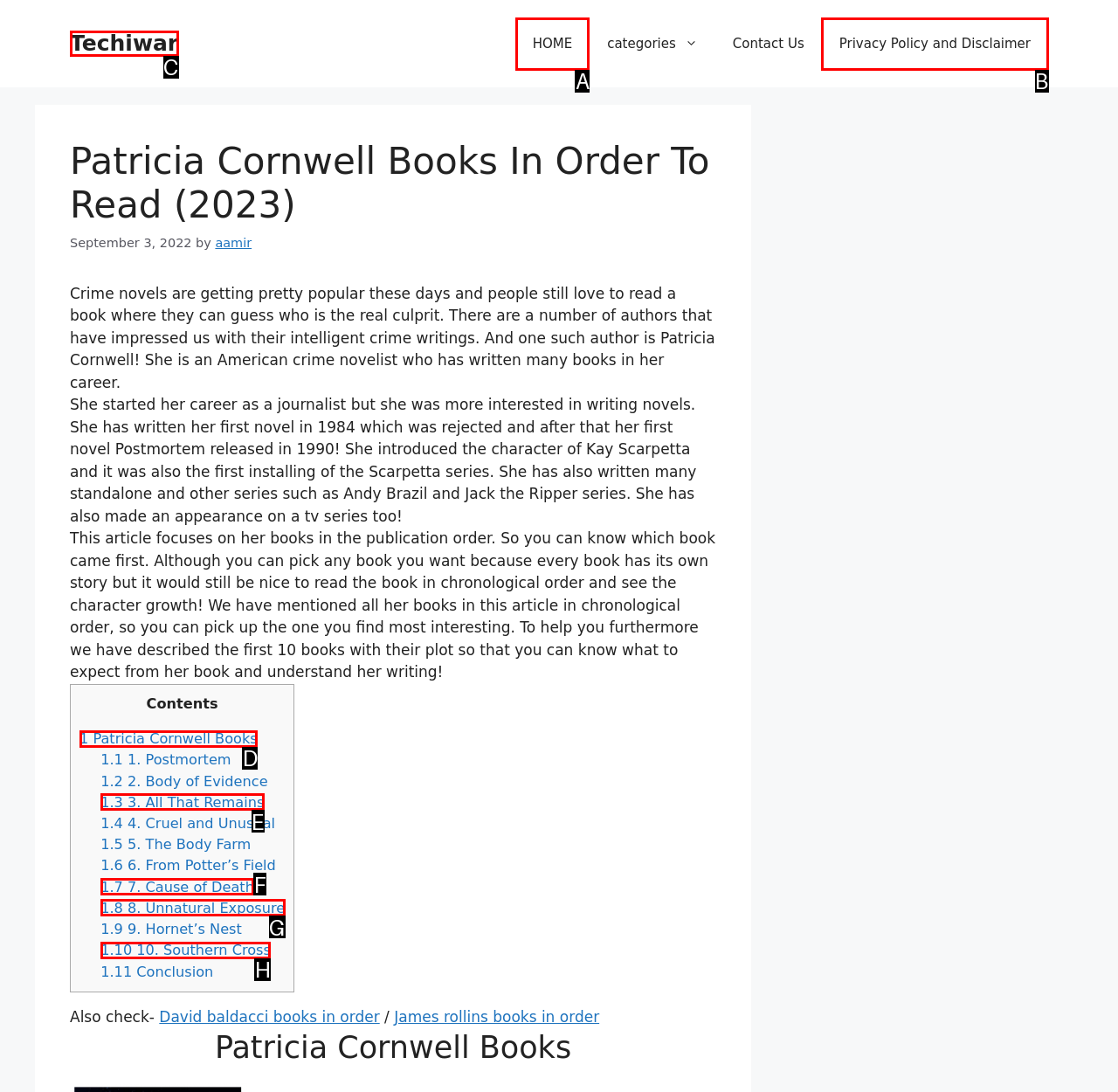Determine which HTML element should be clicked to carry out the following task: Read the blog Respond with the letter of the appropriate option.

None